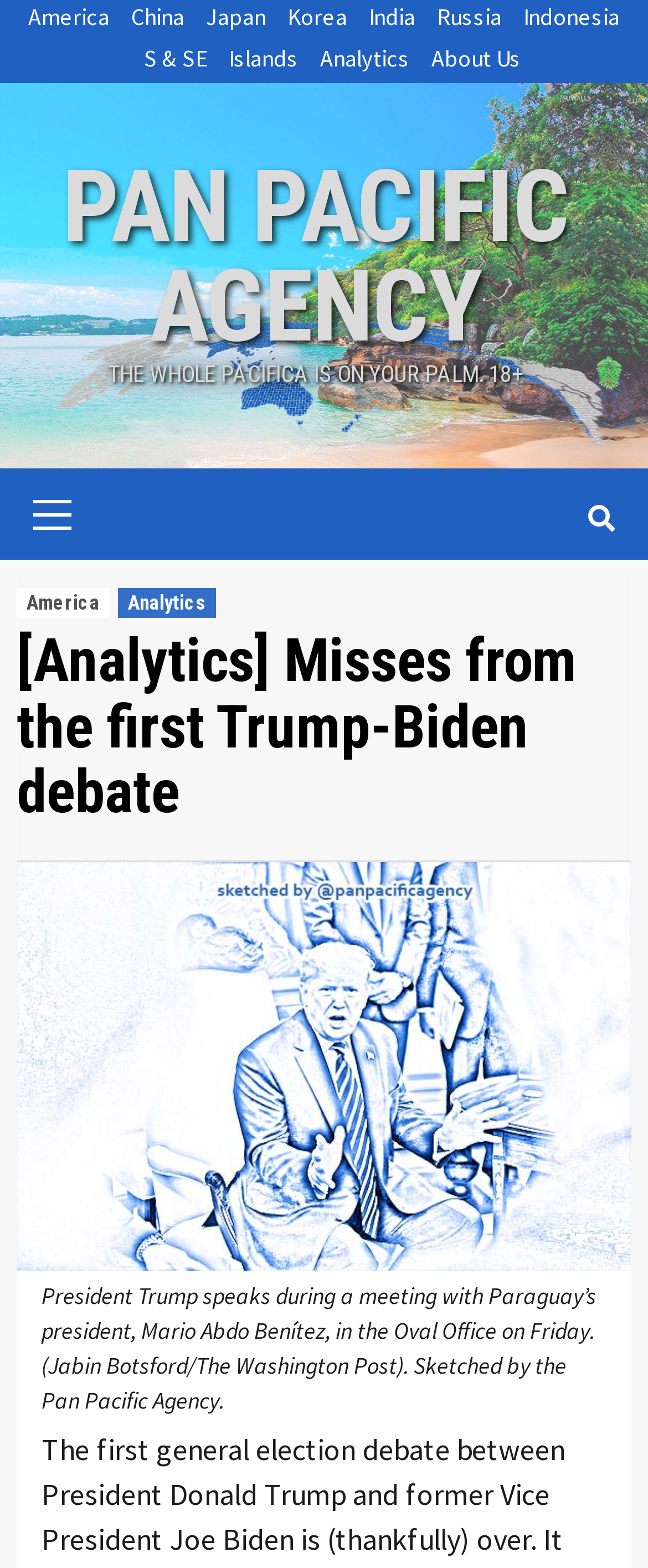Identify the bounding box coordinates of the clickable region necessary to fulfill the following instruction: "Click on America". The bounding box coordinates should be four float numbers between 0 and 1, i.e., [left, top, right, bottom].

[0.044, 0.0, 0.169, 0.026]